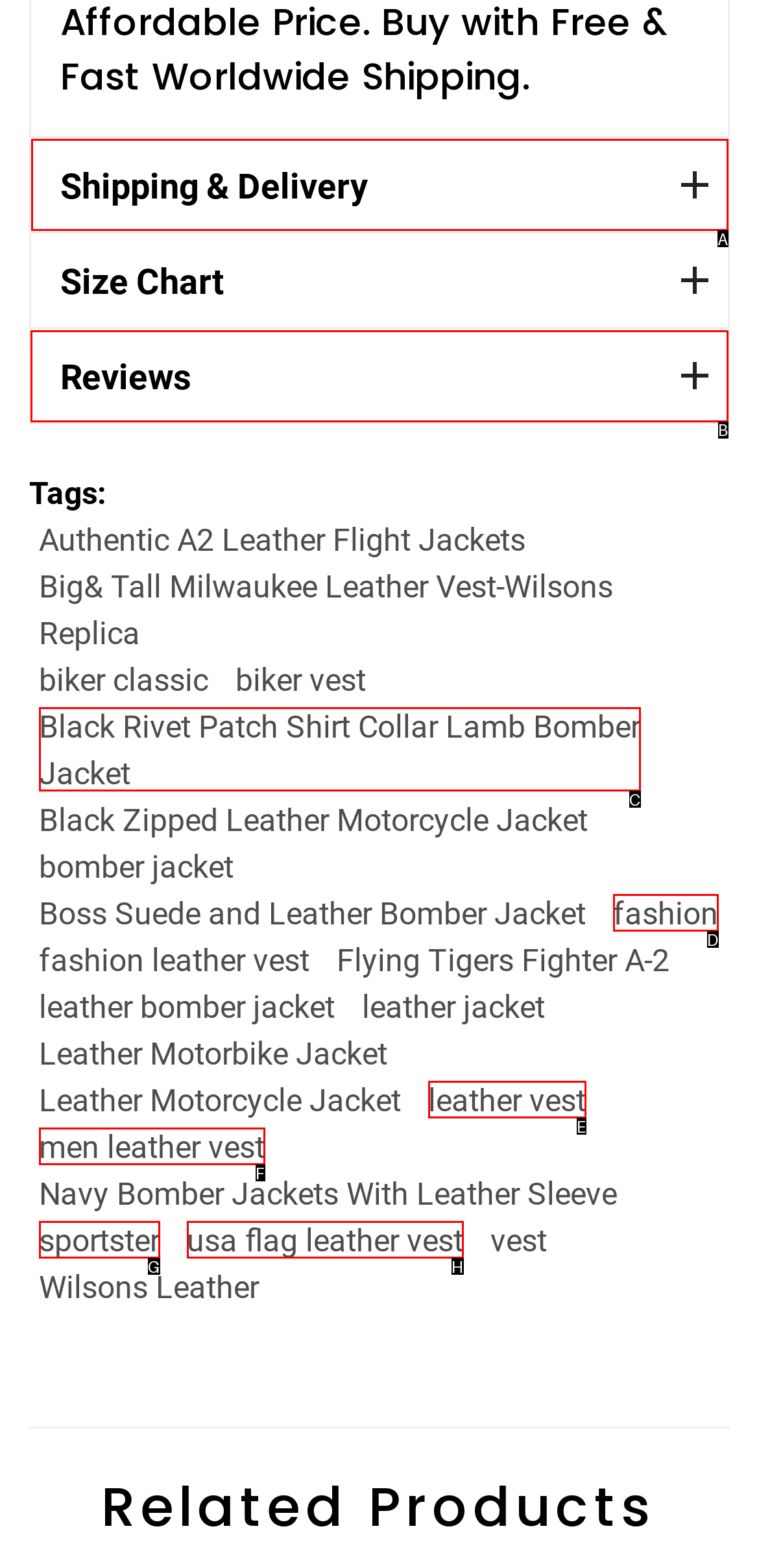For the task: Read reviews, tell me the letter of the option you should click. Answer with the letter alone.

B